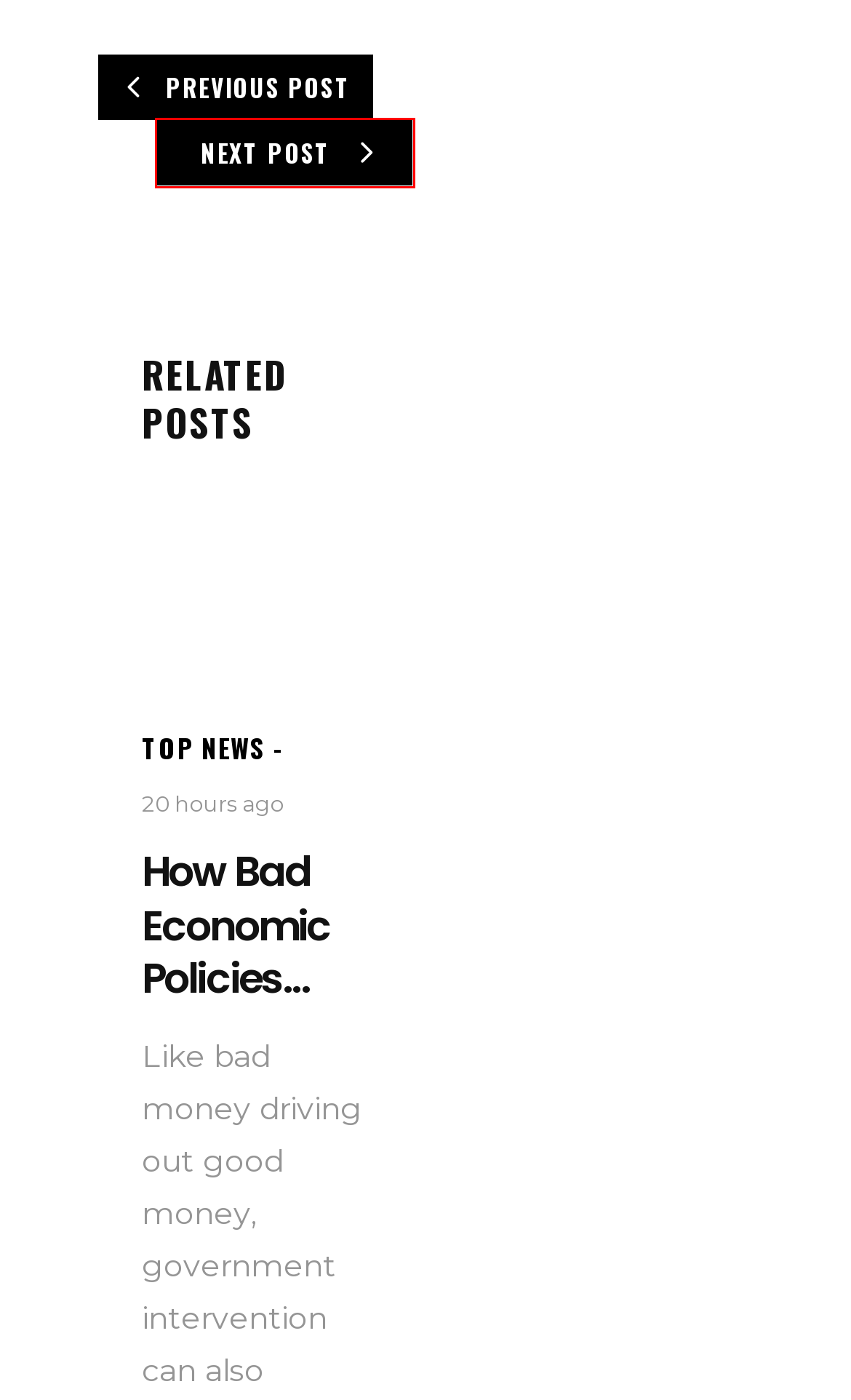Analyze the screenshot of a webpage with a red bounding box and select the webpage description that most accurately describes the new page resulting from clicking the element inside the red box. Here are the candidates:
A. There Are Only Downsides to Prolonging the War in Ukraine – Effective Stock Habbits
B. June 2024 – Effective Stock Habbits
C. November 2023 – Effective Stock Habbits
D. New State Department Regulations Could End the Au Pair Program – Effective Stock Habbits
E. Blaming the Free Market (Even Where It Doesn’t Exist) – Effective Stock Habbits
F. Privacy Policy – Effective Stock Habbits
G. Email Whitelisting – Effective Stock Habbits
H. How Bad Economic Policies Drive Out Good Entrepreneurs – Effective Stock Habbits

E